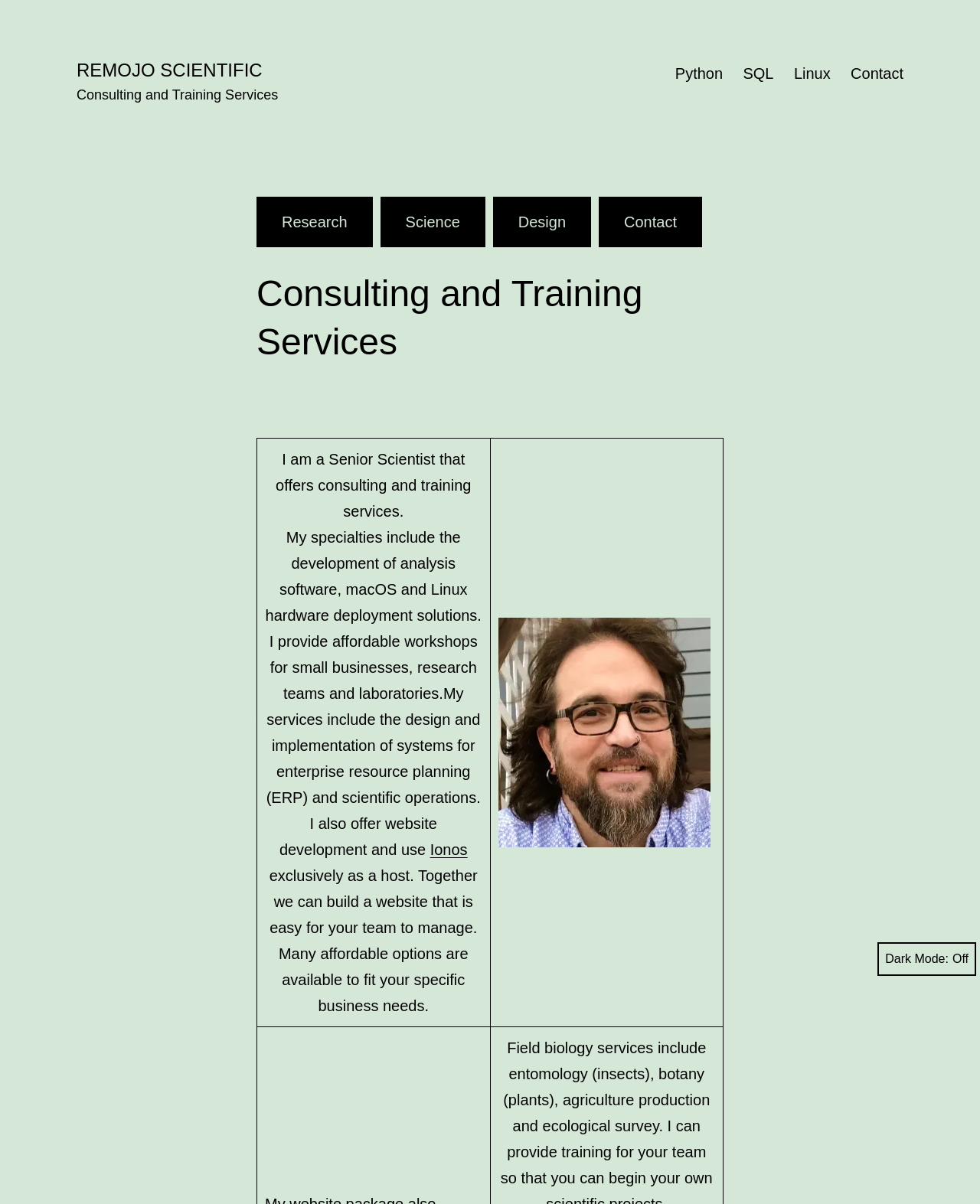Identify the bounding box coordinates of the HTML element based on this description: "Dark Mode:".

[0.896, 0.783, 0.996, 0.811]